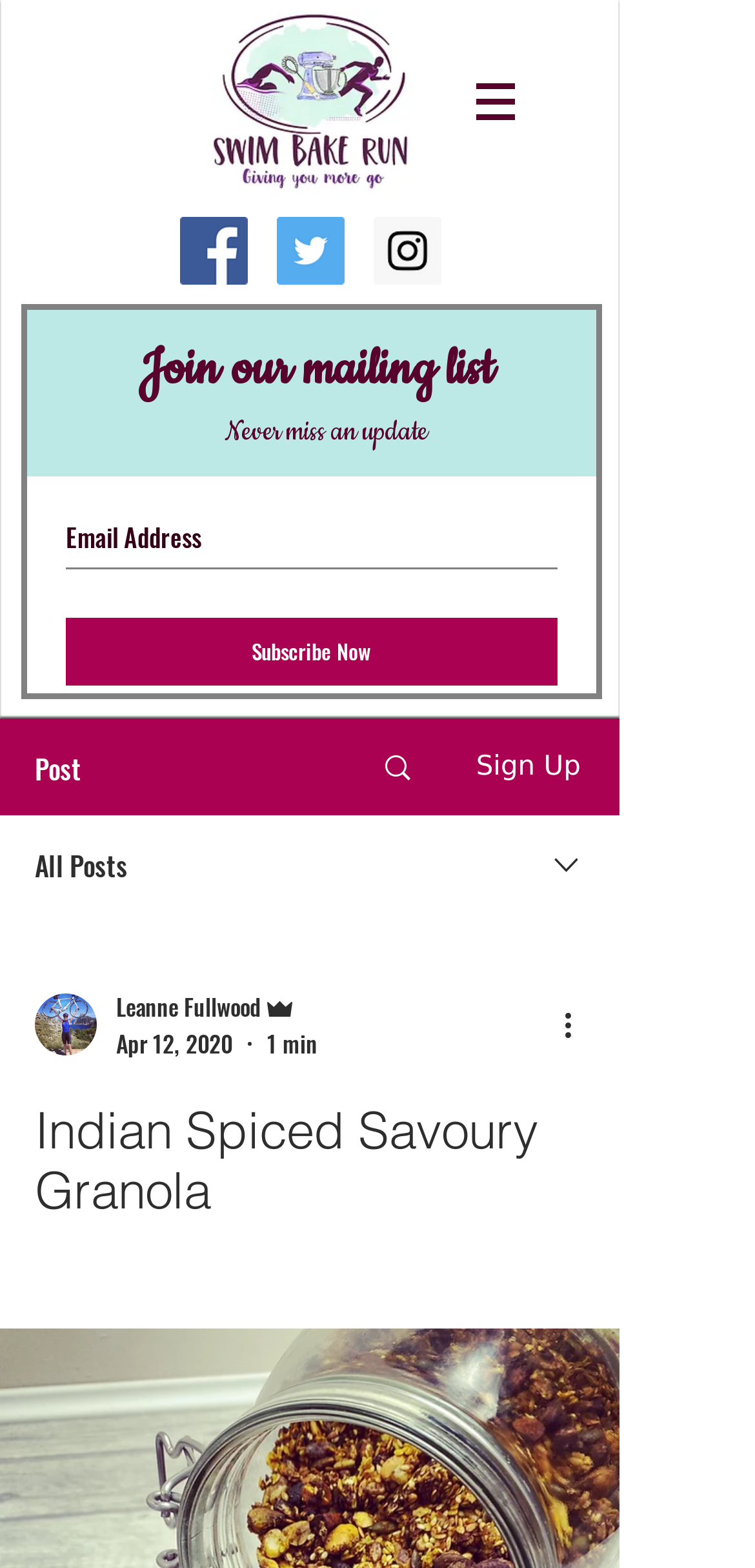Using the elements shown in the image, answer the question comprehensively: How many social media links are present?

I counted the number of links under the 'Social Bar' section, which includes Facebook, Twitter, and Instagram.